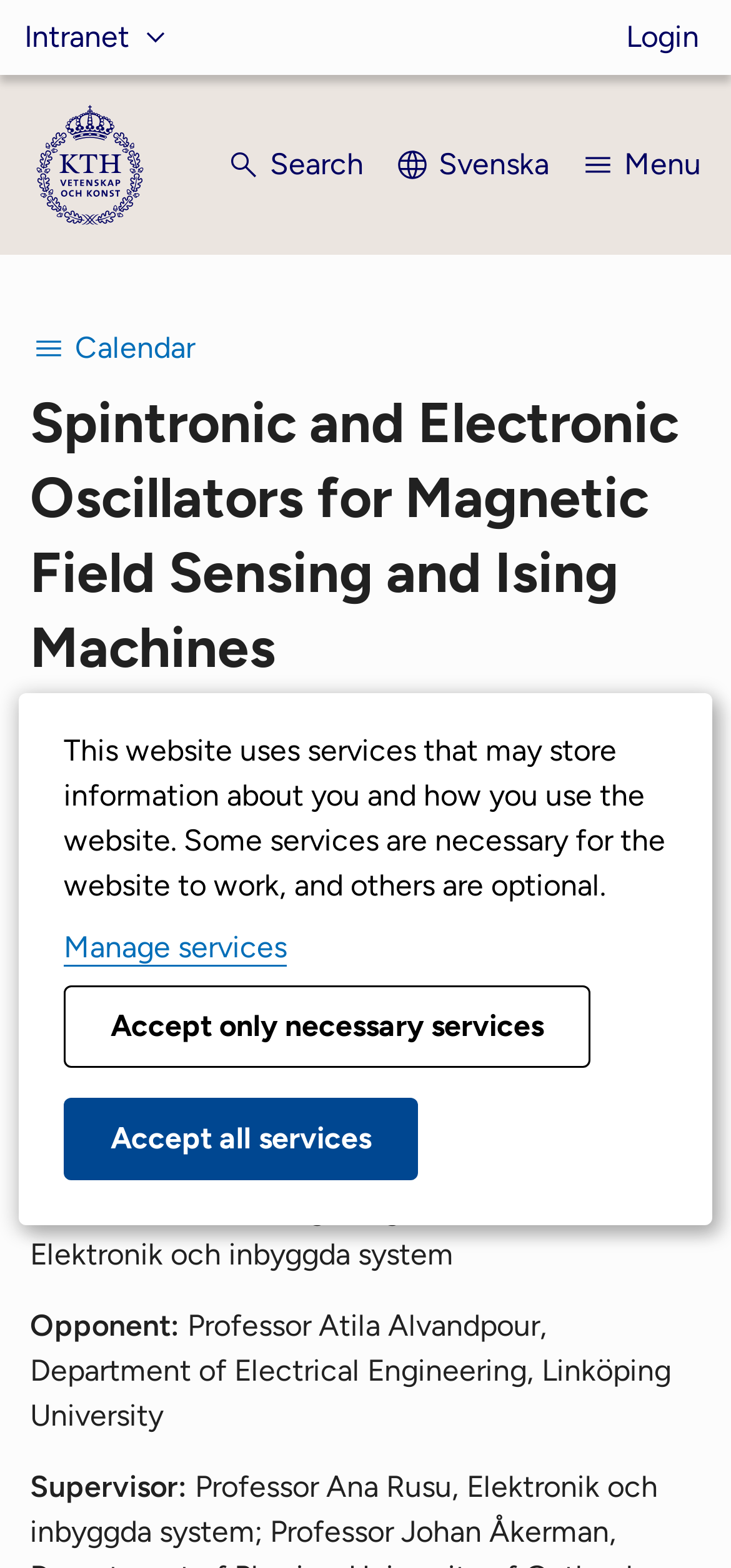Bounding box coordinates are specified in the format (top-left x, top-left y, bottom-right x, bottom-right y). All values are floating point numbers bounded between 0 and 1. Please provide the bounding box coordinate of the region this sentence describes: Accept all services

[0.087, 0.7, 0.572, 0.753]